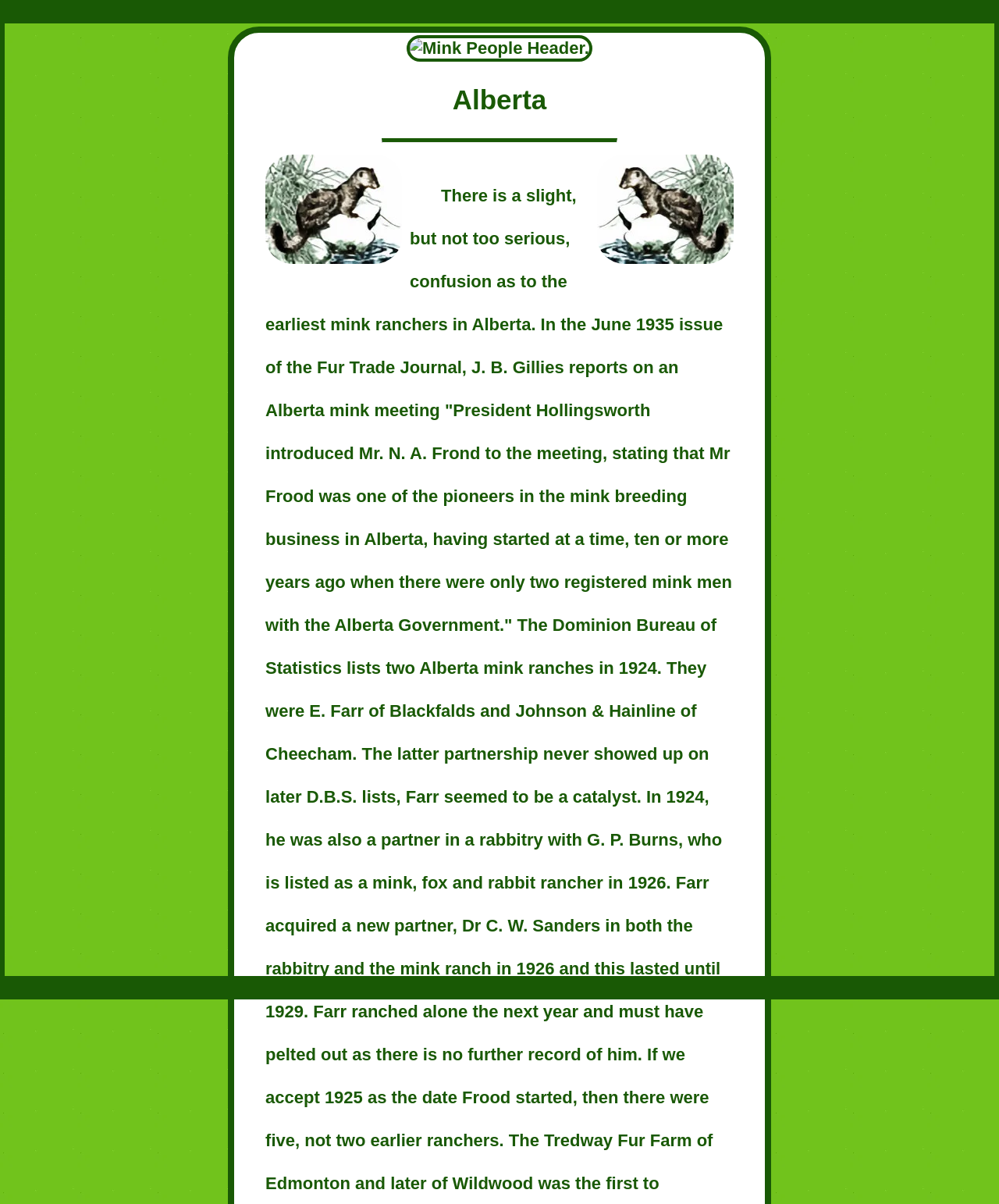Summarize the contents and layout of the webpage in detail.

The webpage is about the history of the early Mink people in Canada, specifically in Alberta. At the top, there is a header image titled "Mink People Header" that spans about a third of the page's width. Below the header image, there is an article section that takes up most of the page's width. Within this section, there is a heading that reads "Alberta" in a prominent font size.

In the middle of the page, there is a horizontal separator that divides the content into two sections. Above the separator, there are no other notable elements. Below the separator, there are two images of minks, placed side by side, each taking up about a quarter of the page's width. These images are likely related to the topic of mink ranching in Canada, which is mentioned in the meta description.